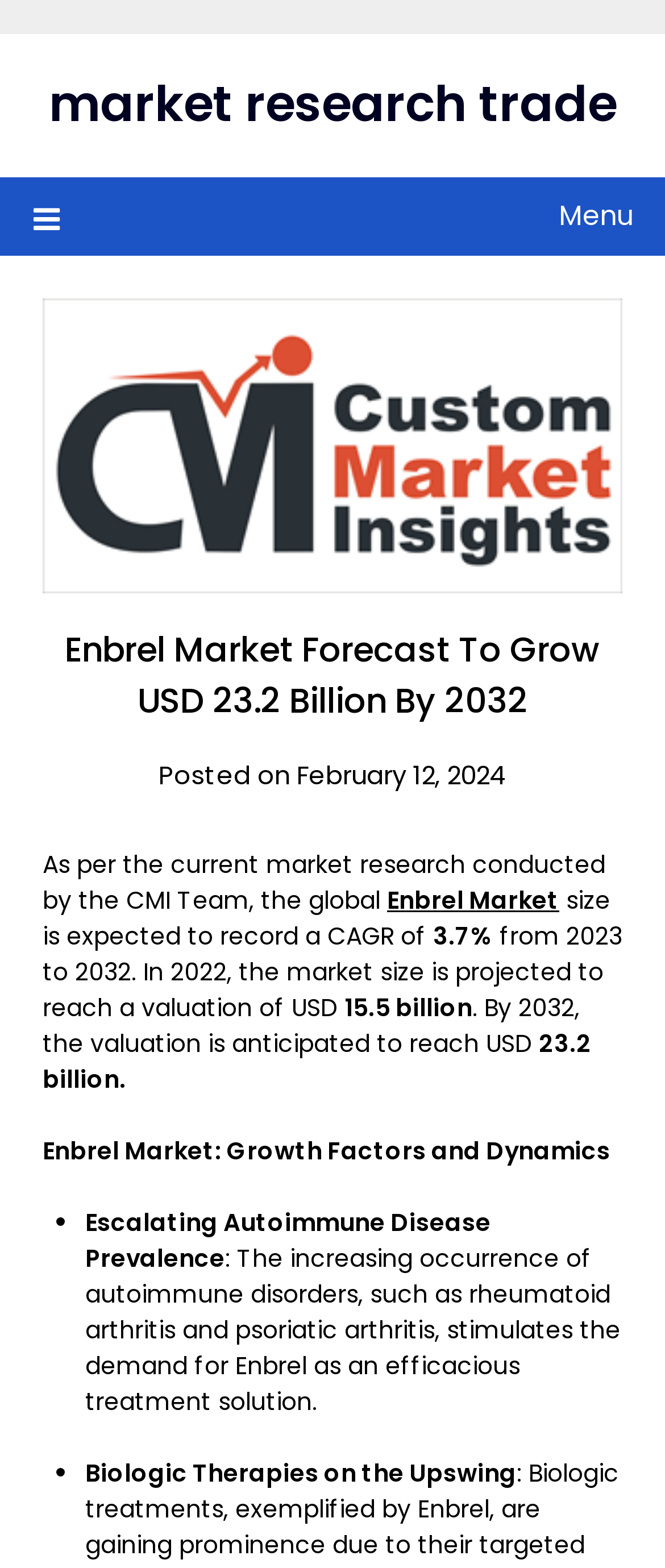What is the name of the company conducting the market research?
Answer the question with a single word or phrase by looking at the picture.

CMI Team